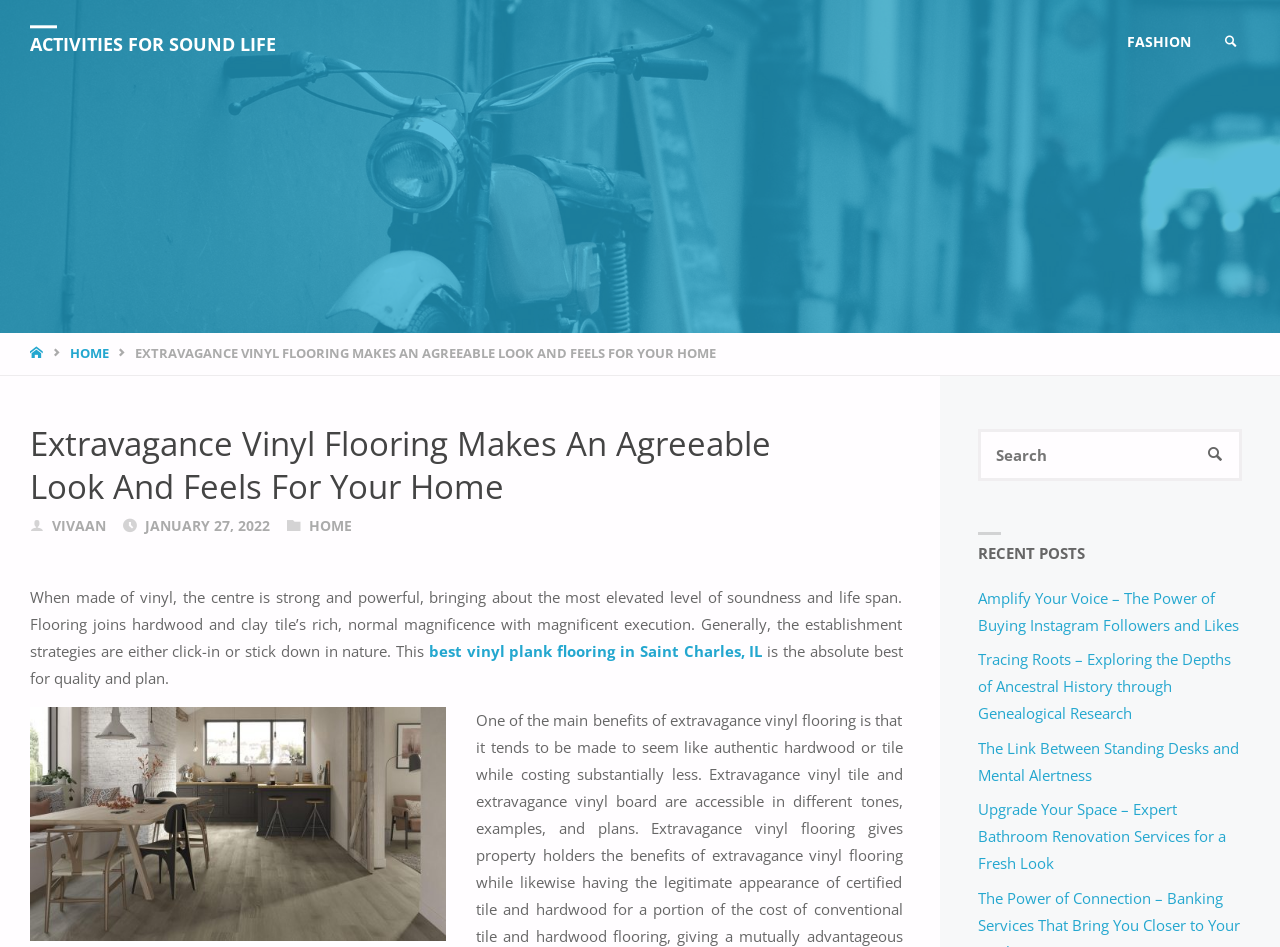Can you find the bounding box coordinates of the area I should click to execute the following instruction: "Read the 'Recent News' section"?

None